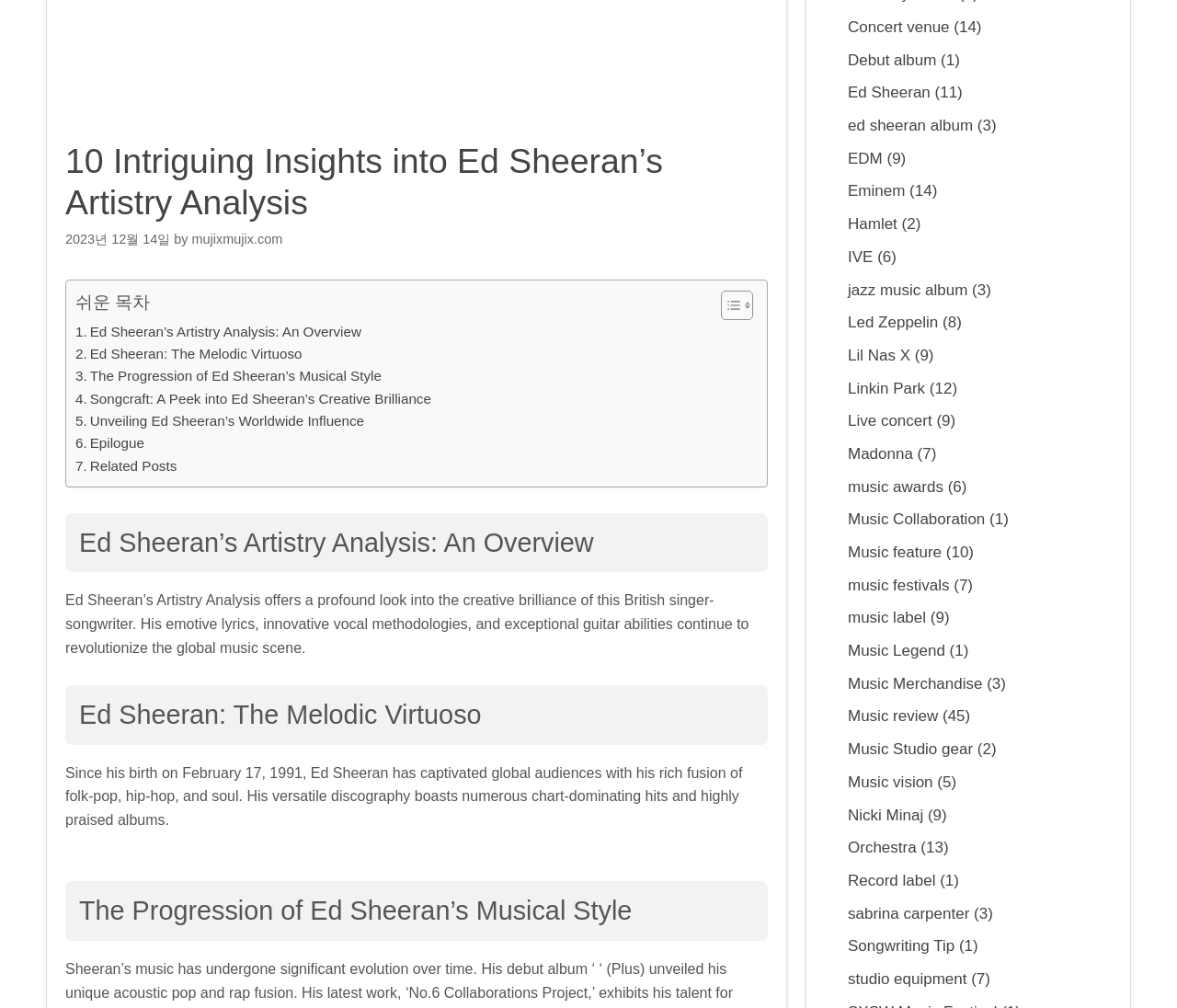Given the element description jazz music album, specify the bounding box coordinates of the corresponding UI element in the format (top-left x, top-left y, bottom-right x, bottom-right y). All values must be between 0 and 1.

[0.72, 0.279, 0.822, 0.296]